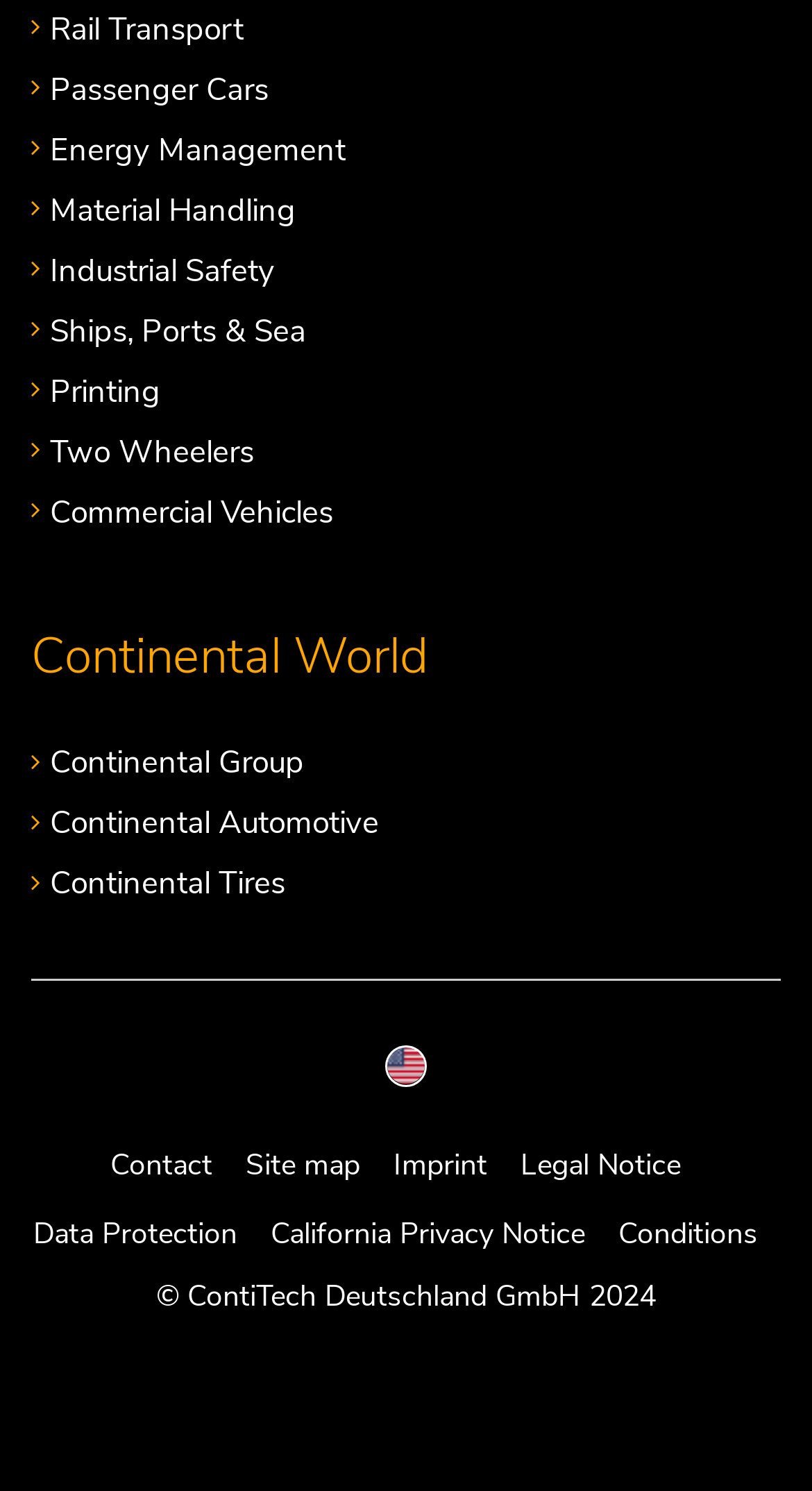Using the element description: "California Privacy Notice", determine the bounding box coordinates. The coordinates should be in the format [left, top, right, bottom], with values between 0 and 1.

[0.333, 0.814, 0.721, 0.84]